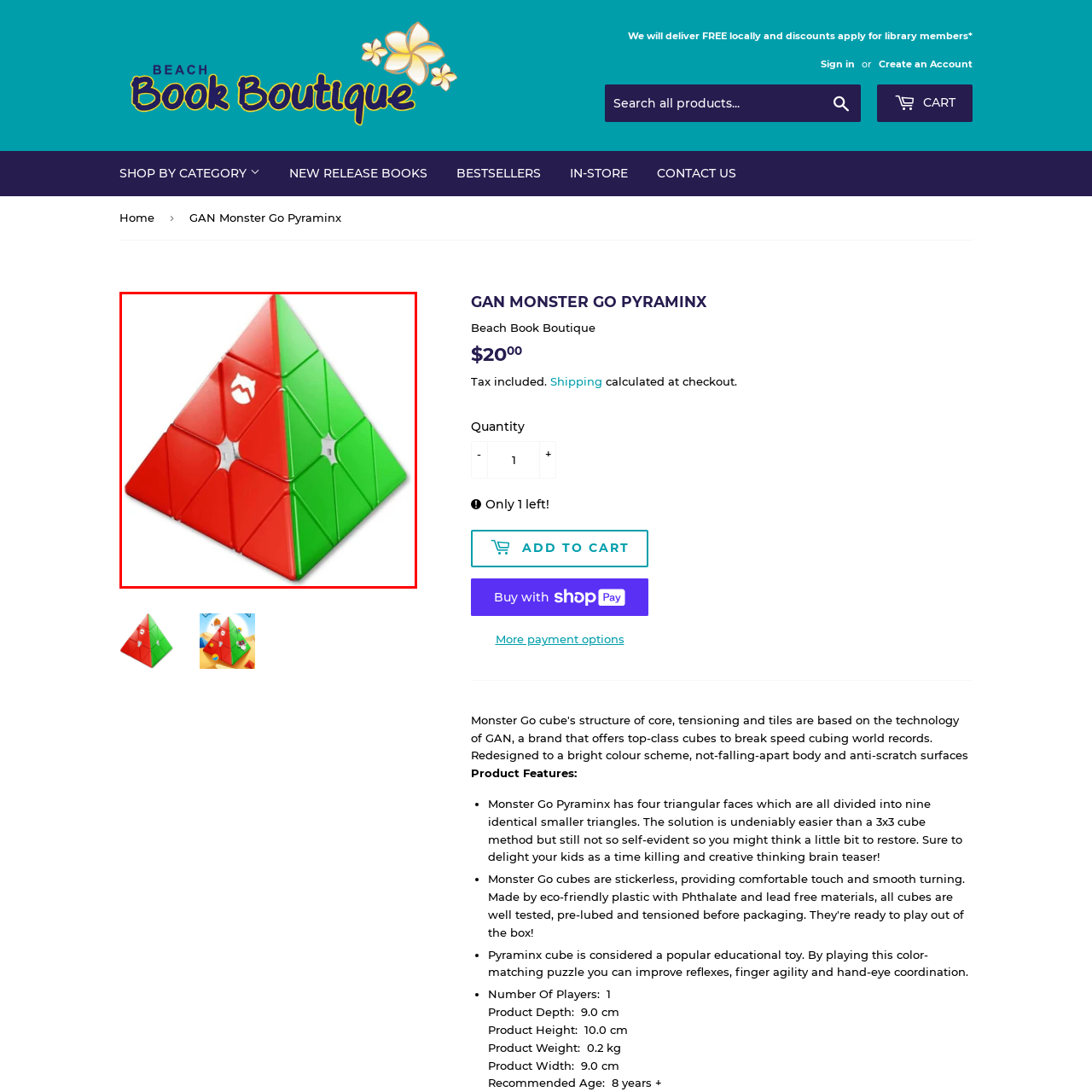Generate a meticulous caption for the image that is highlighted by the red boundary line.

The image features the GAN Monster Go Pyraminx, a colorful puzzle cube known for its triangular shape and vibrant color scheme. The pyraminx is predominantly red and green, with smooth, angular surfaces and a sleek design that appeals to both kids and puzzle enthusiasts. This specific model is designed to offer an engaging challenge, promoting creative thinking and problem-solving skills. It is a clever adaptation of traditional cube puzzles, consisting of four triangular faces with each face further divided into nine smaller triangles. The puzzle promises to be a delightful brain teaser, making it not just a toy but also an educational tool that can help improve reflexes, finger agility, and hand-eye coordination. Ideal for children aged 8 and above, the GAN Monster Go Pyraminx is perfect for both solo play and group activities, making it a great addition to any game collection.